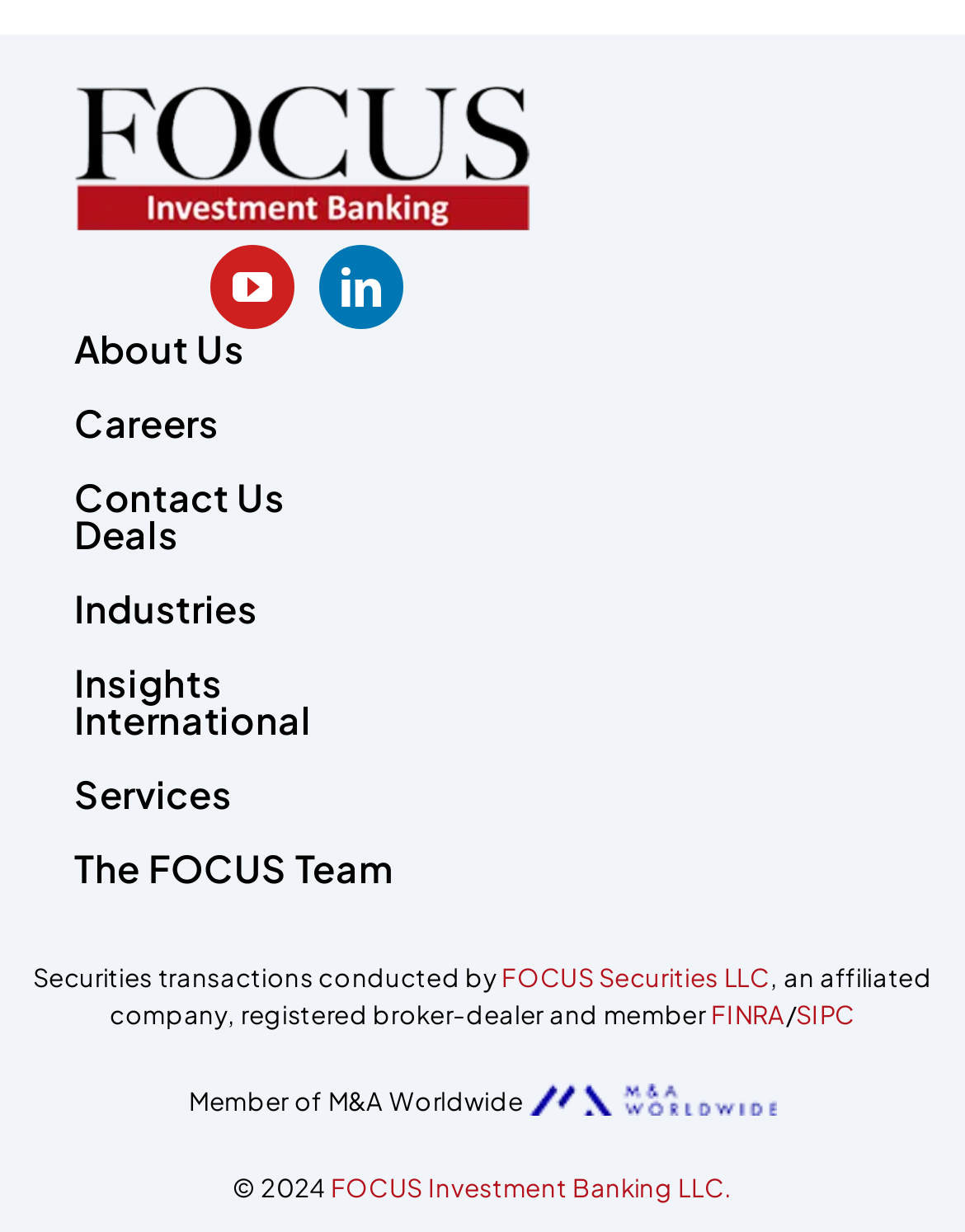How many social media links are there?
Provide a concise answer using a single word or phrase based on the image.

2